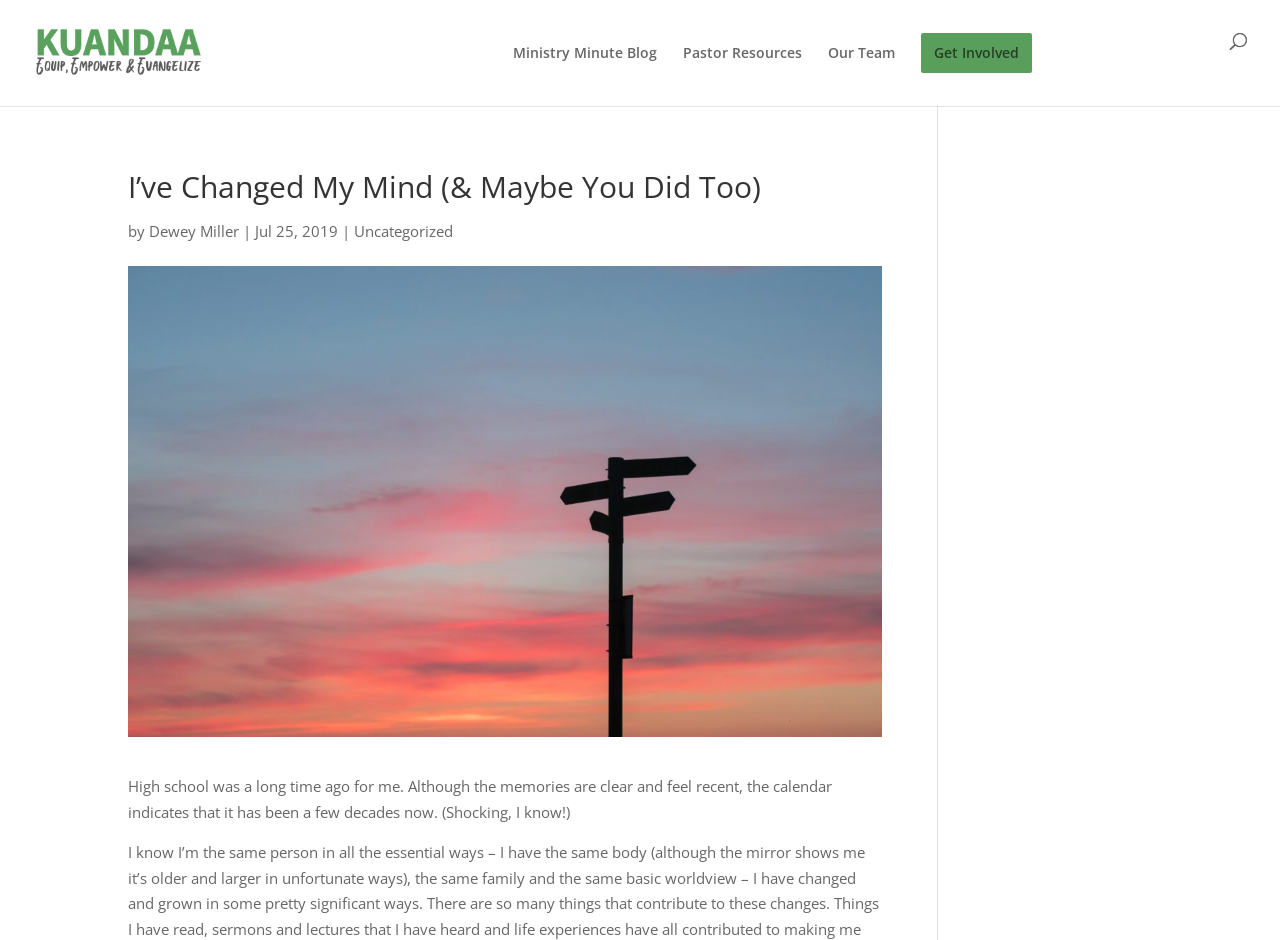Indicate the bounding box coordinates of the element that must be clicked to execute the instruction: "read Ministry Minute Blog". The coordinates should be given as four float numbers between 0 and 1, i.e., [left, top, right, bottom].

[0.401, 0.049, 0.513, 0.064]